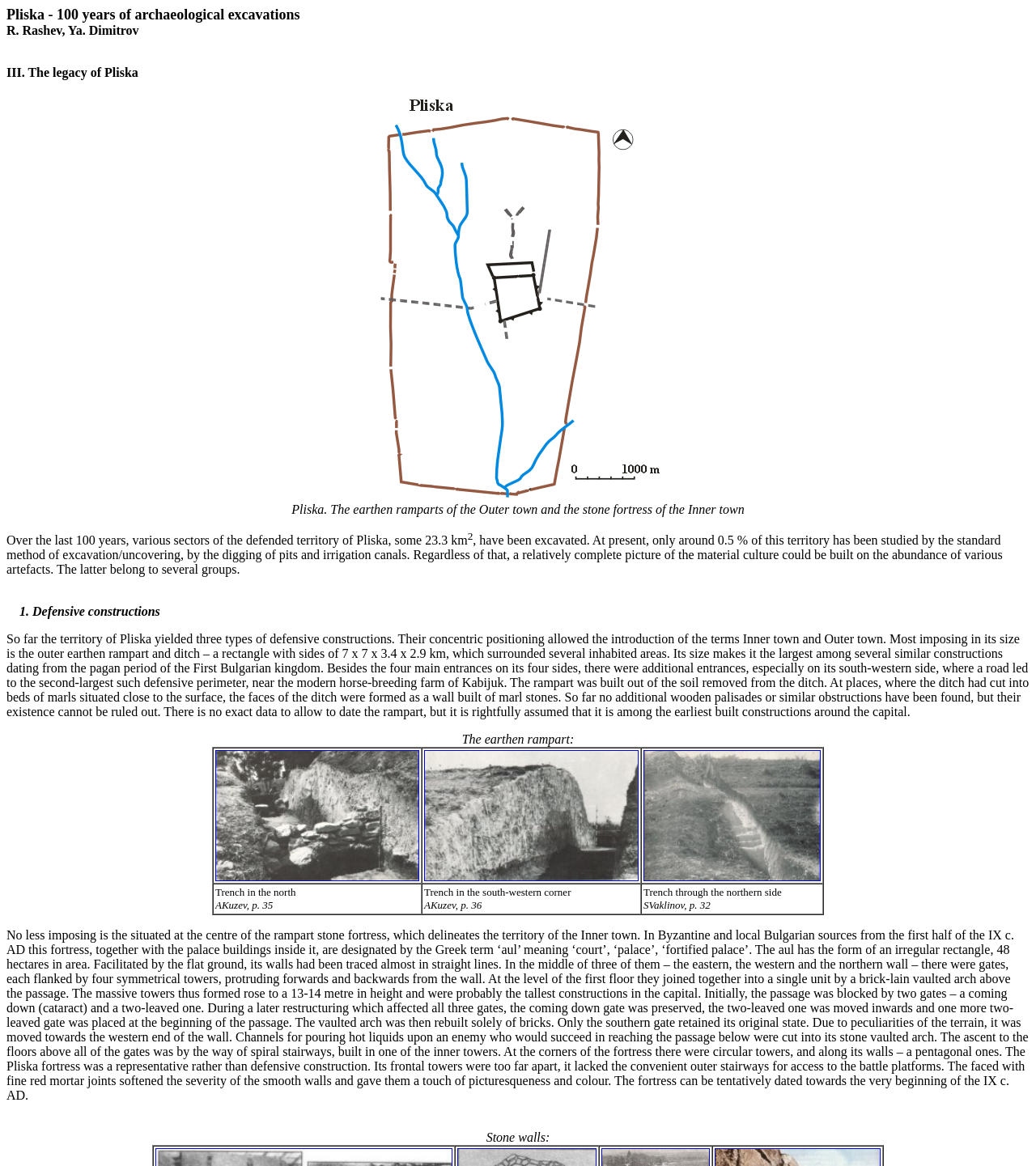Describe every aspect of the webpage in a detailed manner.

This webpage is about the archaeological excavations of Pliska, a historical site in Bulgaria. At the top of the page, there is a title "Pliska - 100 years of archaeological excavations" followed by the authors' names "R. Rashev, Ya. Dimitrov". 

Below the title, there is a section titled "III. The legacy of Pliska" which introduces the topic of the excavations. On the right side of this section, there is an image of Pliska, showing the earthen ramparts of the Outer town and the stone fortress of the Inner town. The image is accompanied by a caption that describes the scene.

The main content of the page is divided into sections, each discussing a specific aspect of the excavations. The first section describes the defensive constructions of Pliska, including the earthen rampart and ditch, and the stone fortress. The text is accompanied by a table with images of trenches in different parts of the site.

The second section focuses on the stone fortress, describing its layout, walls, gates, and towers. The text provides detailed information about the architecture and history of the fortress.

Throughout the page, there are several static text elements that provide additional information and separate the different sections. The overall layout of the page is organized and easy to follow, with clear headings and concise text.